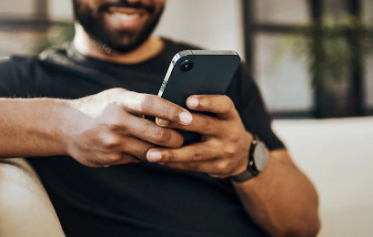Provide an in-depth description of the image you see.

In the image, a person is comfortably seated, holding a smartphone in their hands. The individual has a cheerful demeanor, evident from their smile, suggesting that they may be engaged in an enjoyable activity or conversation on their device. Dressed casually in a black top, they exhibit a relaxed posture on a light-colored couch, surrounded by soft natural lighting that creates a welcoming atmosphere. This scene likely captures a moment of leisure or connectivity, possibly reflecting on the theme of digital engagement in contemporary life.